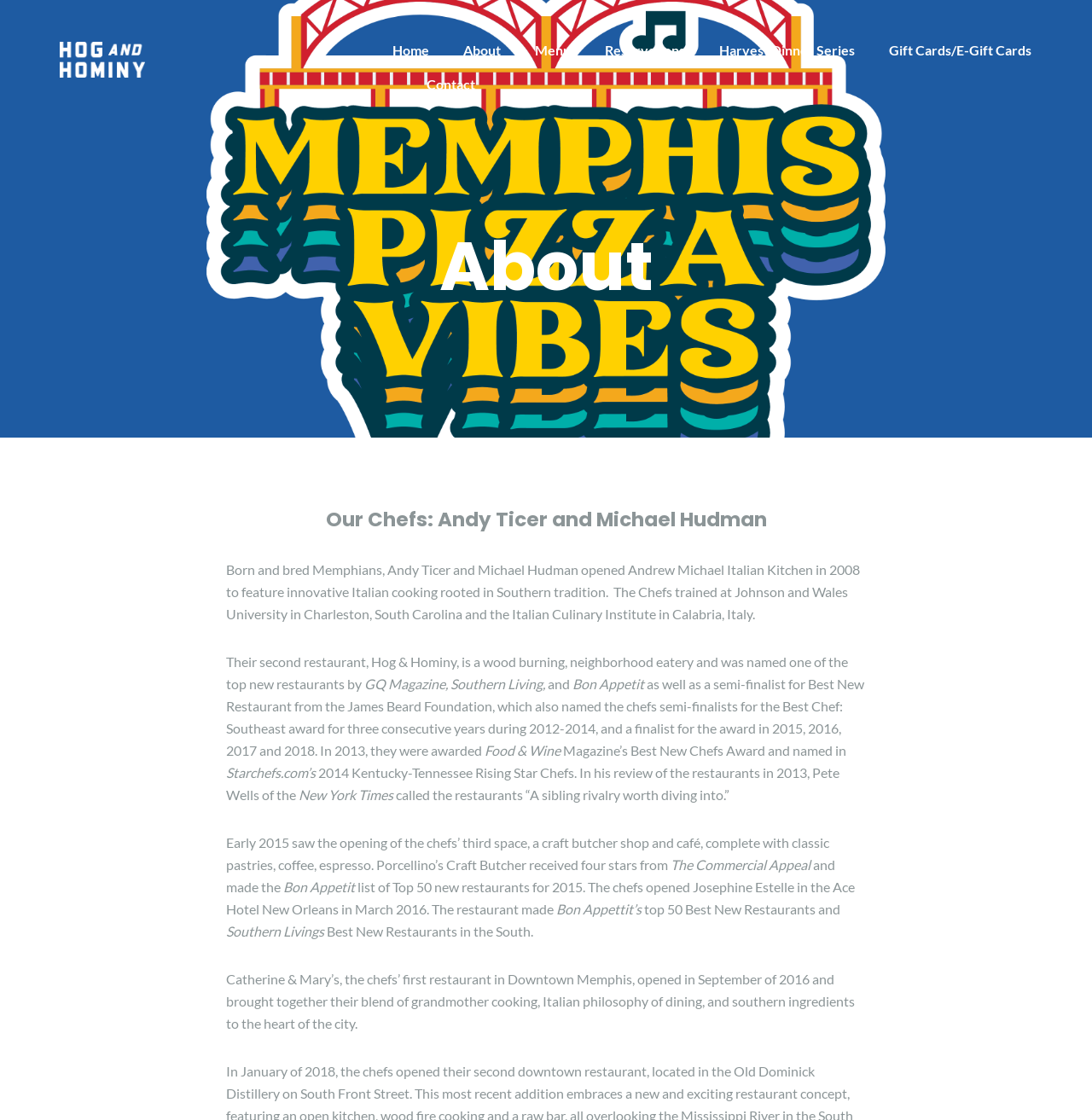What is the name of the chefs' third space?
Provide a detailed and extensive answer to the question.

According to the text, the chefs opened their third space, a craft butcher shop and café, called Porcellino’s Craft Butcher, in early 2015.